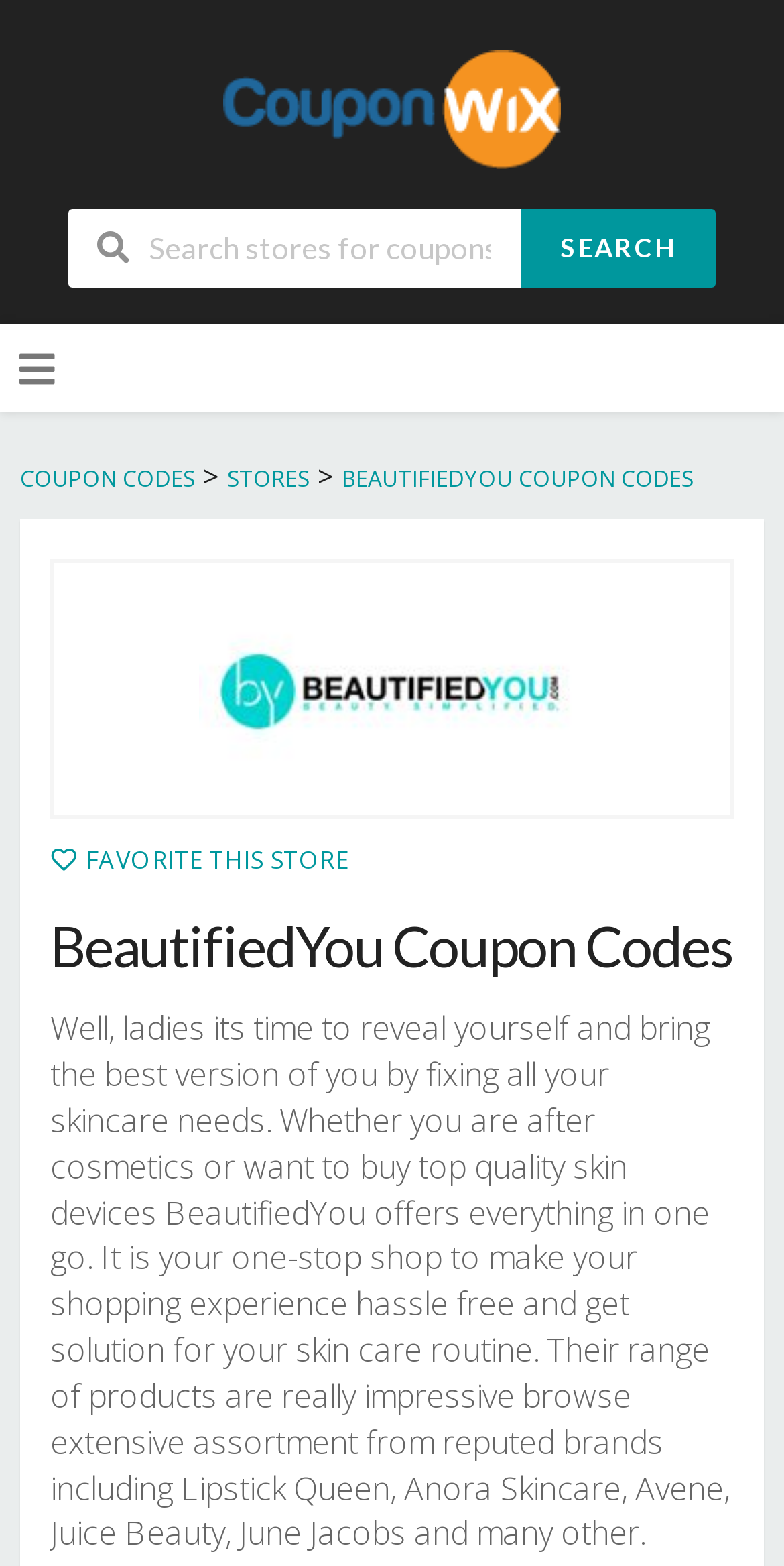How many navigation links are there?
Can you provide an in-depth and detailed response to the question?

There are four navigation links: 'Coupon Codes', 'Skip to content', 'STORES', and 'BEAUTIFIEDYOU COUPON CODES'. These links are located at the top of the webpage and are likely used for navigation.